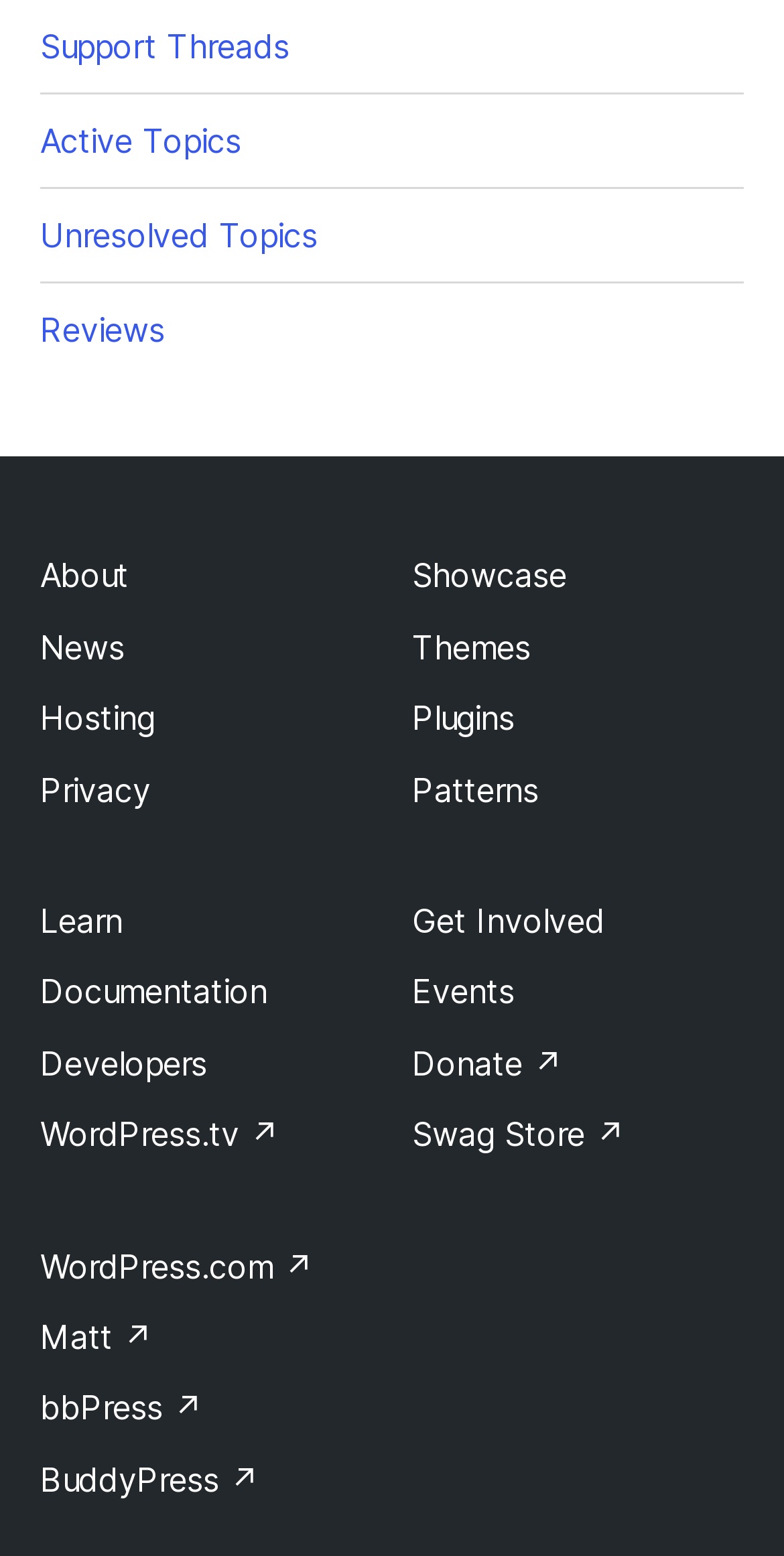Please give a succinct answer using a single word or phrase:
What is the first topic link?

Support Threads